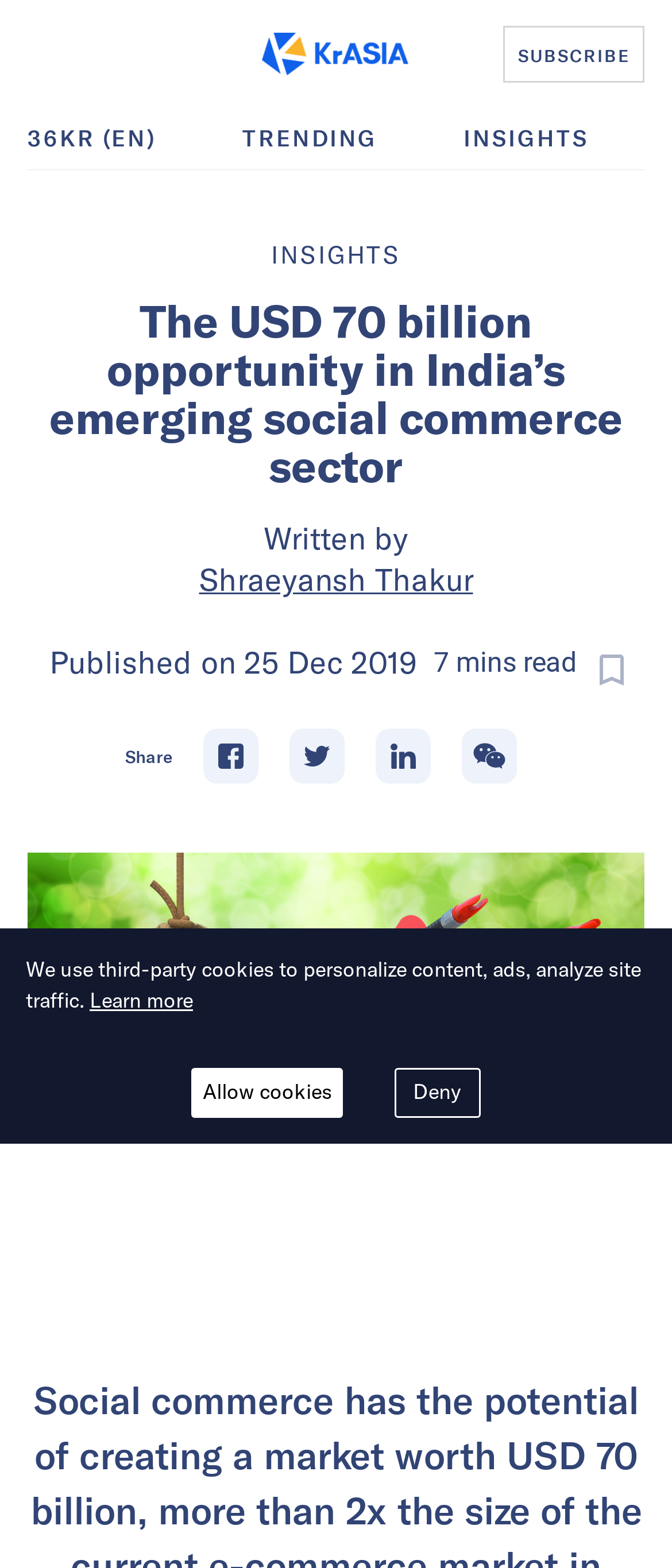Provide a brief response to the question below using one word or phrase:
When was the article published?

25 Dec 2019